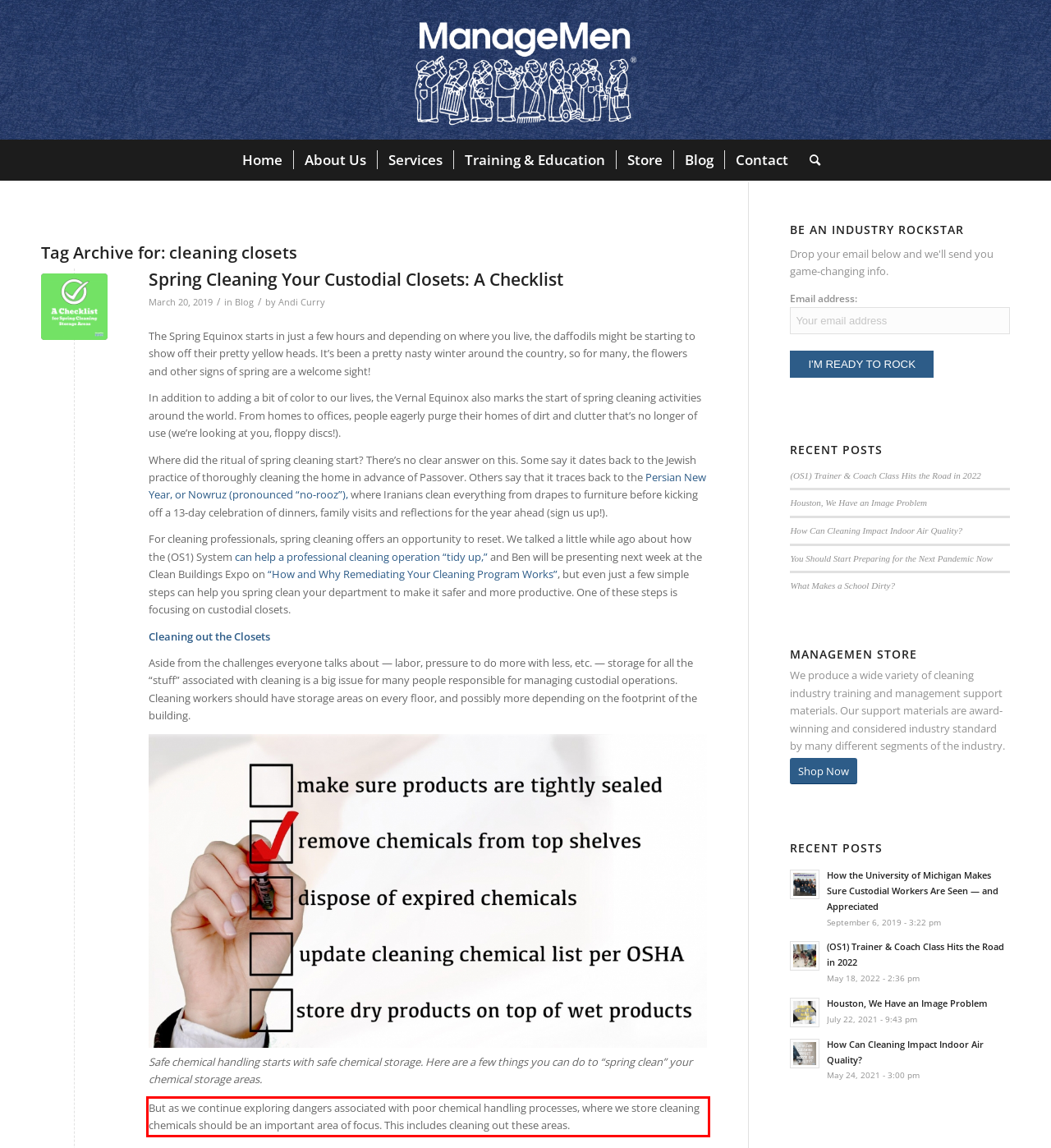Observe the screenshot of the webpage that includes a red rectangle bounding box. Conduct OCR on the content inside this red bounding box and generate the text.

But as we continue exploring dangers associated with poor chemical handling processes, where we store cleaning chemicals should be an important area of focus. This includes cleaning out these areas.